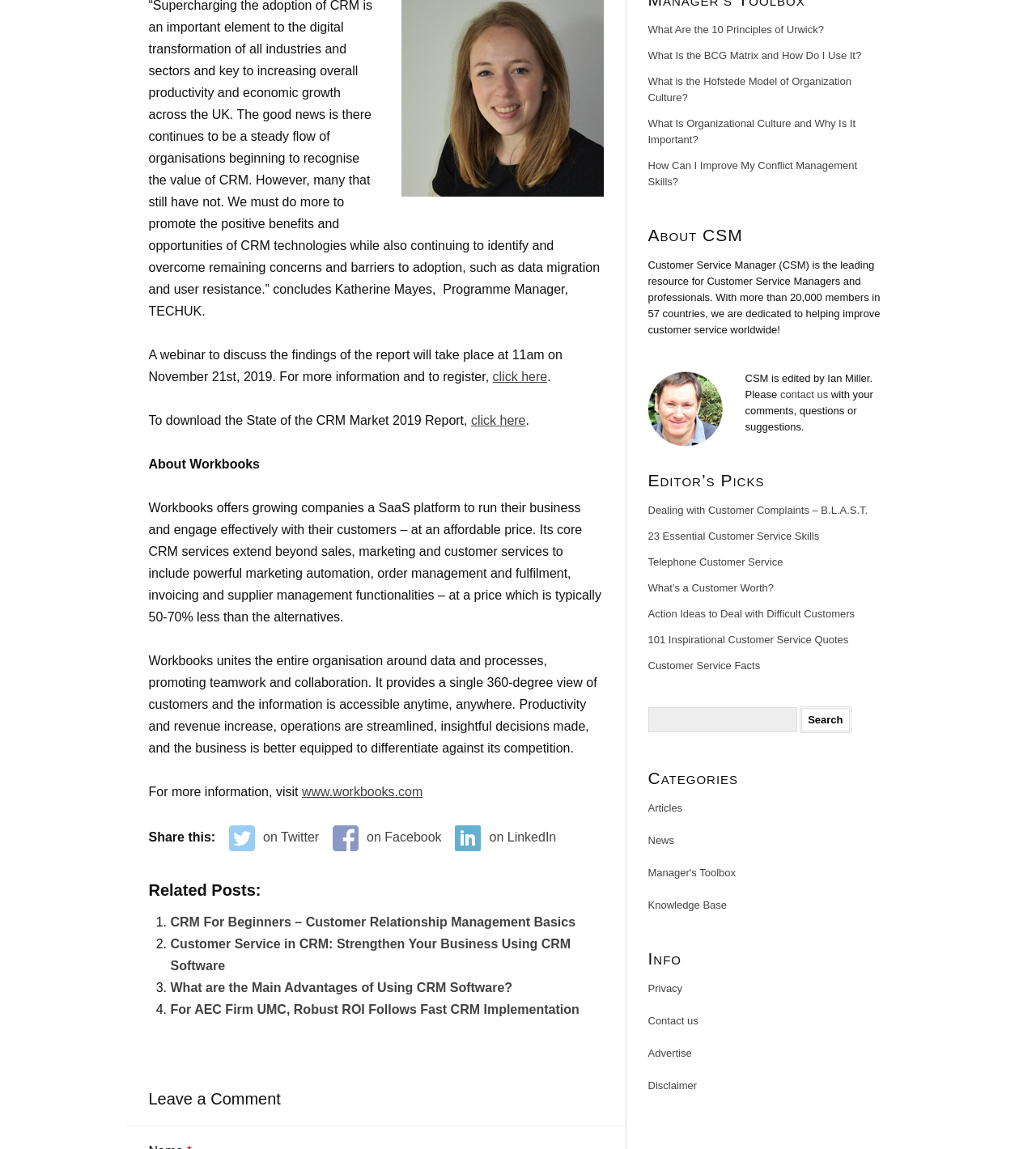Given the description of the UI element: "Customer Service Facts", predict the bounding box coordinates in the form of [left, top, right, bottom], with each value being a float between 0 and 1.

[0.625, 0.574, 0.734, 0.584]